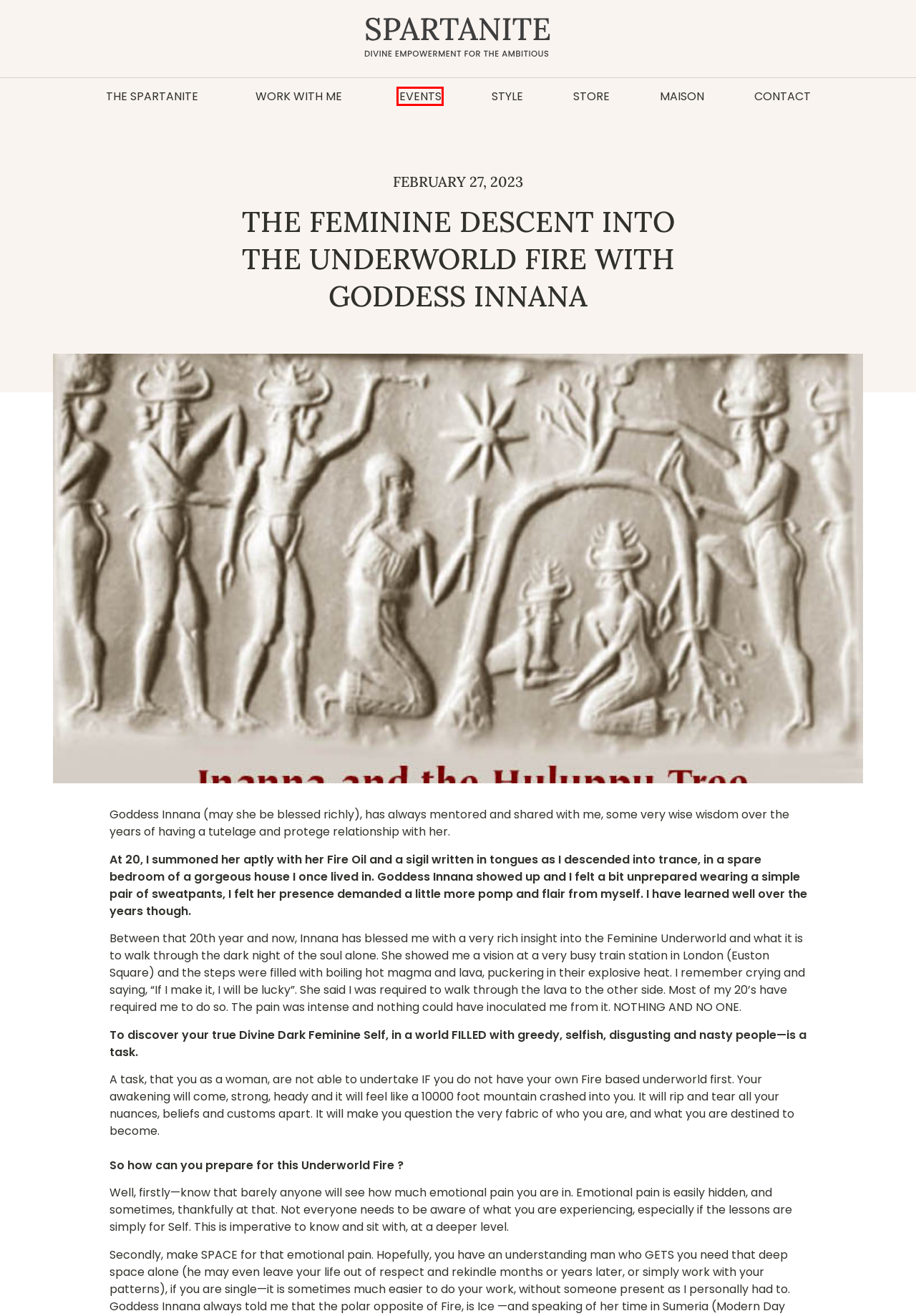Given a screenshot of a webpage with a red bounding box around an element, choose the most appropriate webpage description for the new page displayed after clicking the element within the bounding box. Here are the candidates:
A. Contact - Spartanite
B. Spiritual mentor and Life Coach | Spartanite
C. Events - Spartanite
D. Minset & Manifestation Coach | Spartanite
E. Law Of Attraction Coach | Maison | Spartanite
F. Luxe Directory - The Luxe Club
G. The Spartanite Store - Empowerment & Wealth Consciousness Products
H. Transformational Life Coach | Spartanite

C